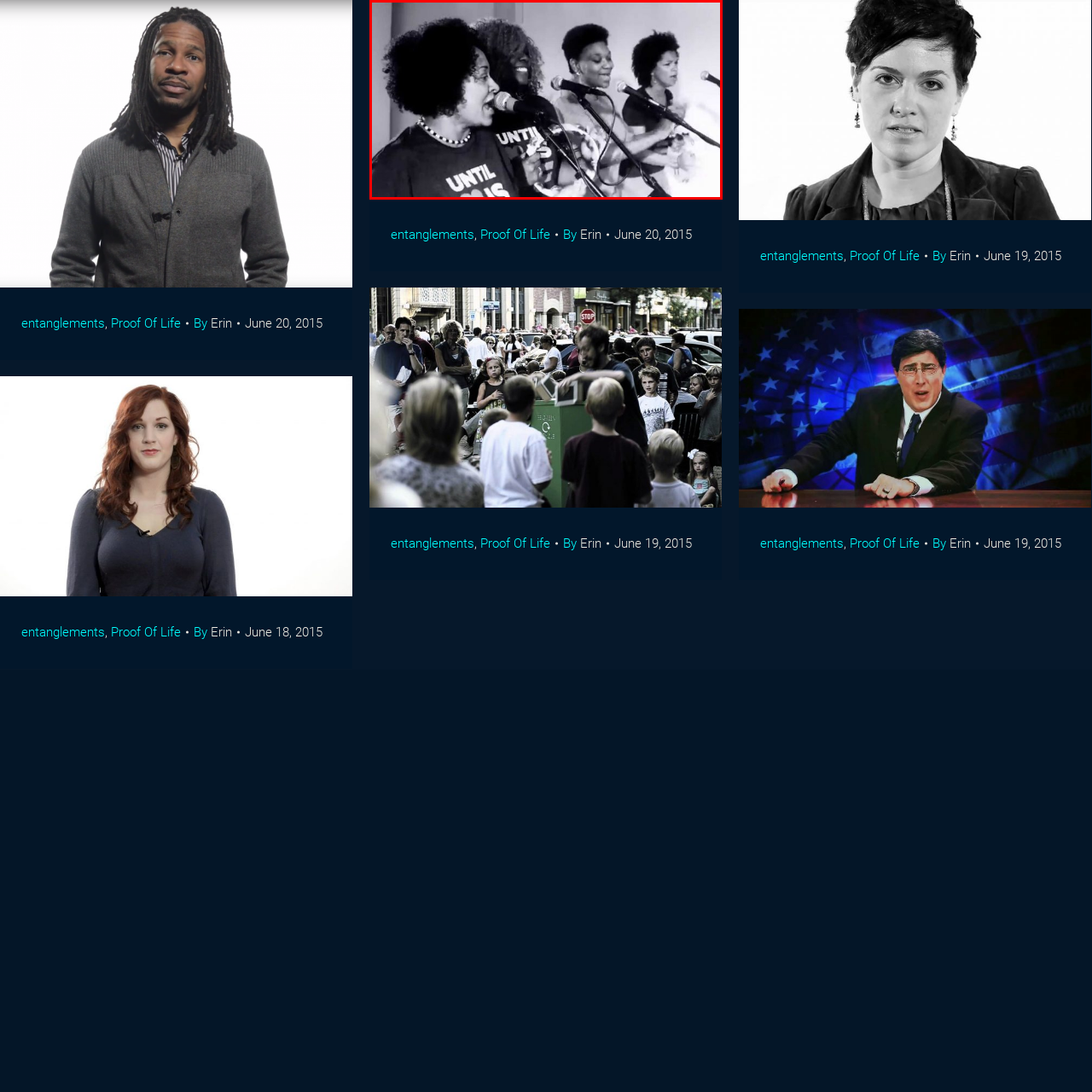Refer to the image encased in the red bounding box and answer the subsequent question with a single word or phrase:
How many women are singing together?

Four